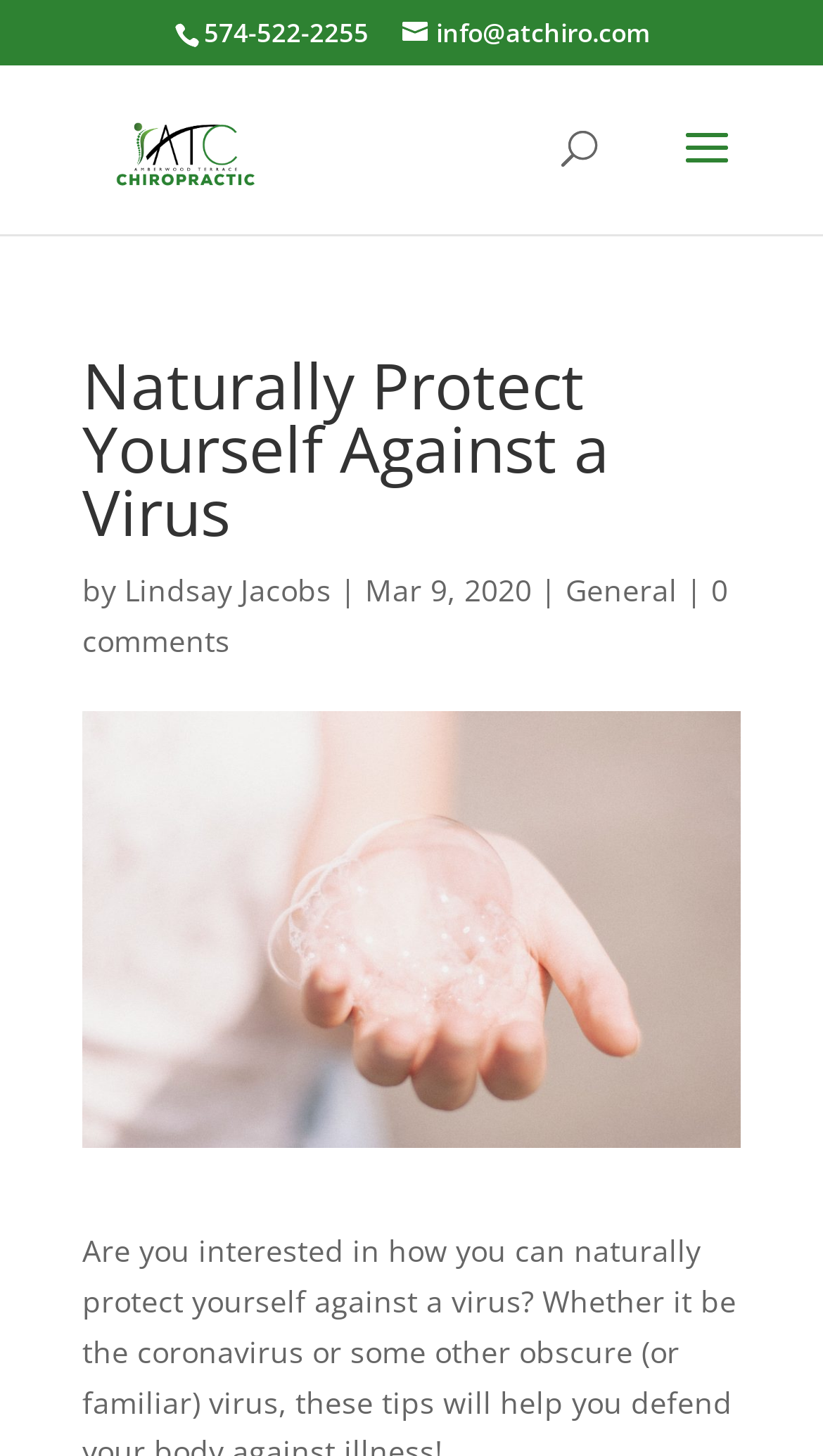What is the phone number on the top?
Give a one-word or short phrase answer based on the image.

574-522-2255